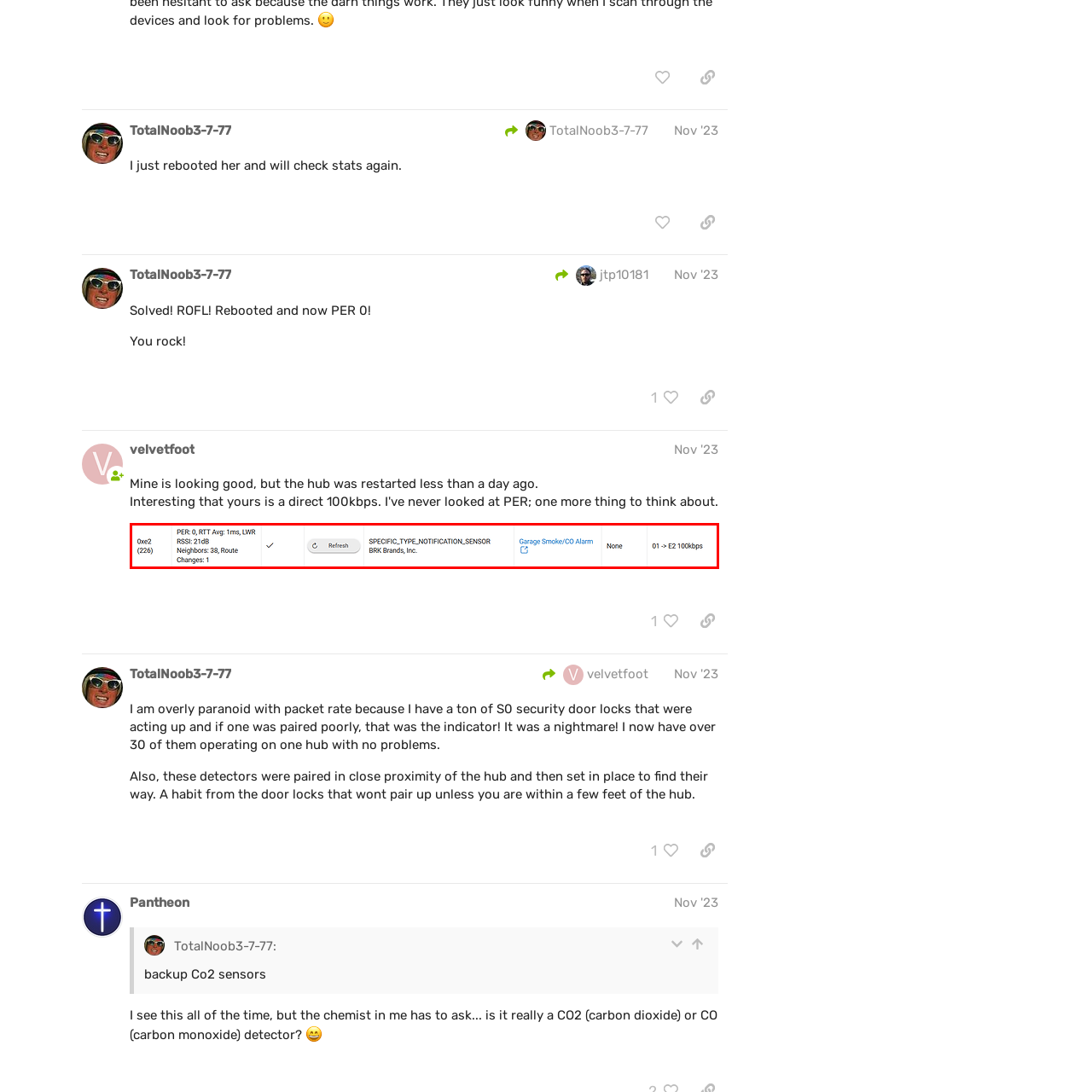Please review the portion of the image contained within the red boundary and provide a detailed answer to the subsequent question, referencing the image: How many neighbors are detected?

The 'Neighbors' field in the technical readout displays the number of nearby devices detected by the sensor. In this case, 38 neighbors are detected, which could be other devices in the same network or nearby wireless networks.